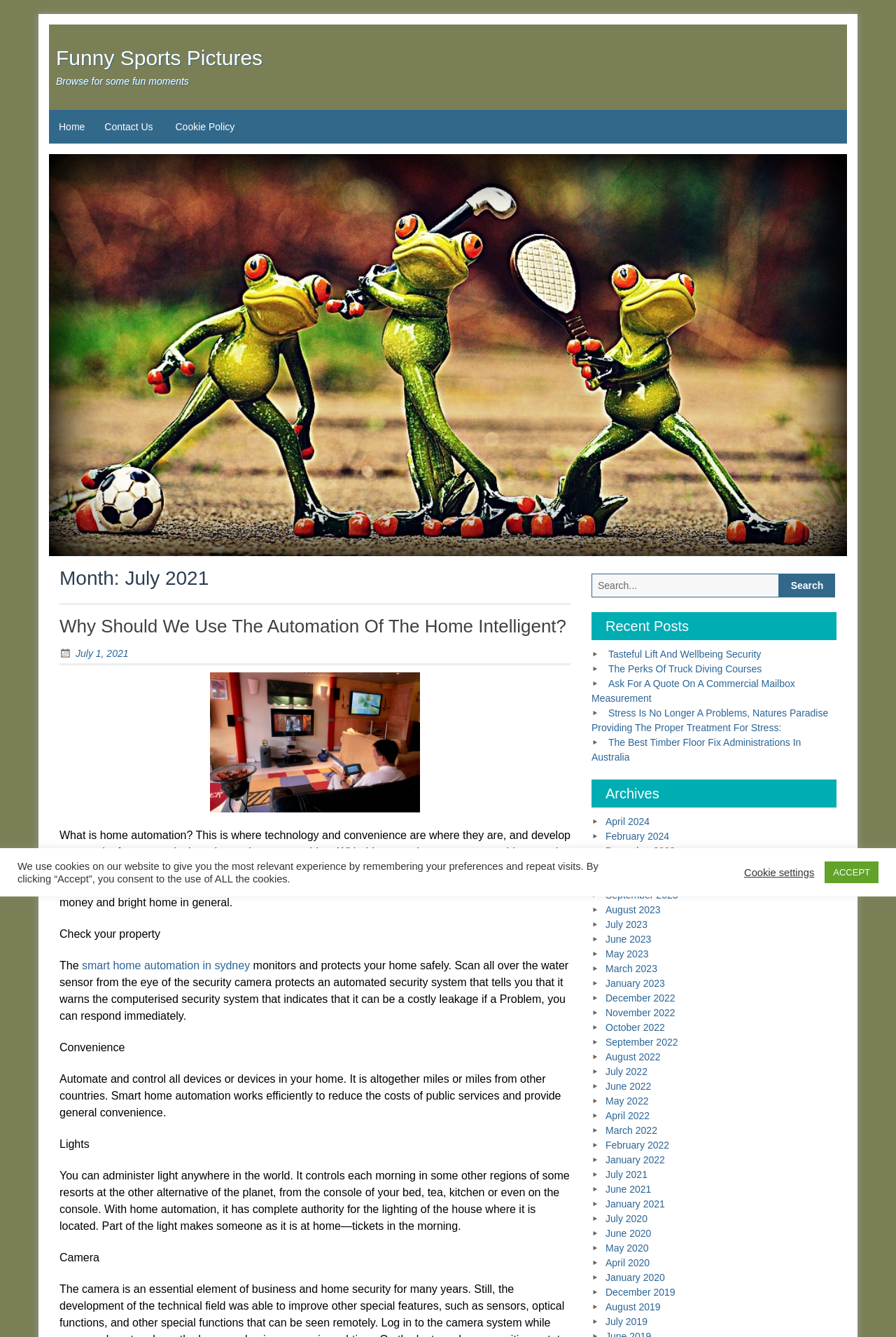Identify the bounding box coordinates of the element to click to follow this instruction: 'Check recent posts'. Ensure the coordinates are four float values between 0 and 1, provided as [left, top, right, bottom].

[0.66, 0.458, 0.934, 0.479]